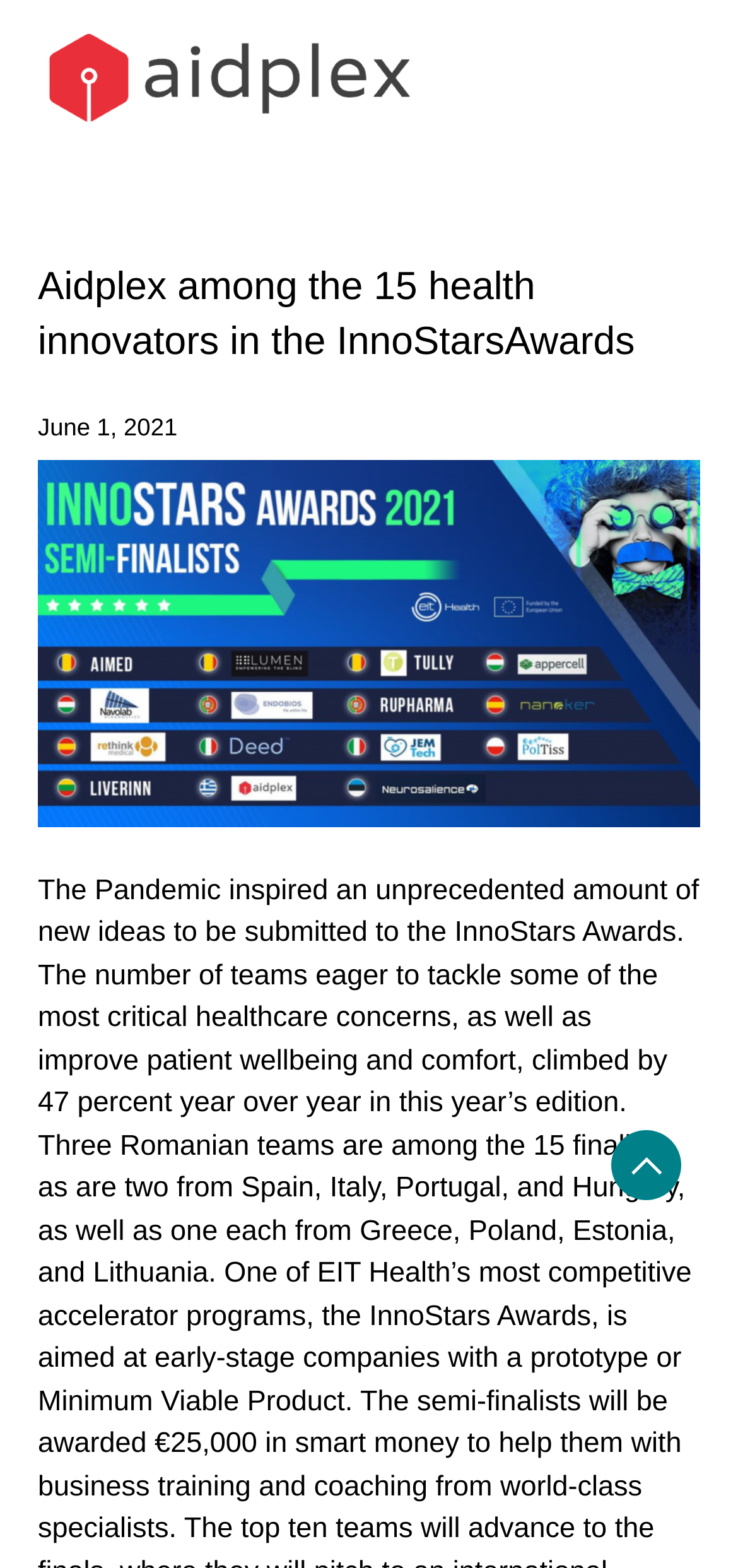Provide the bounding box for the UI element matching this description: "June 1, 2021".

[0.051, 0.261, 0.24, 0.284]